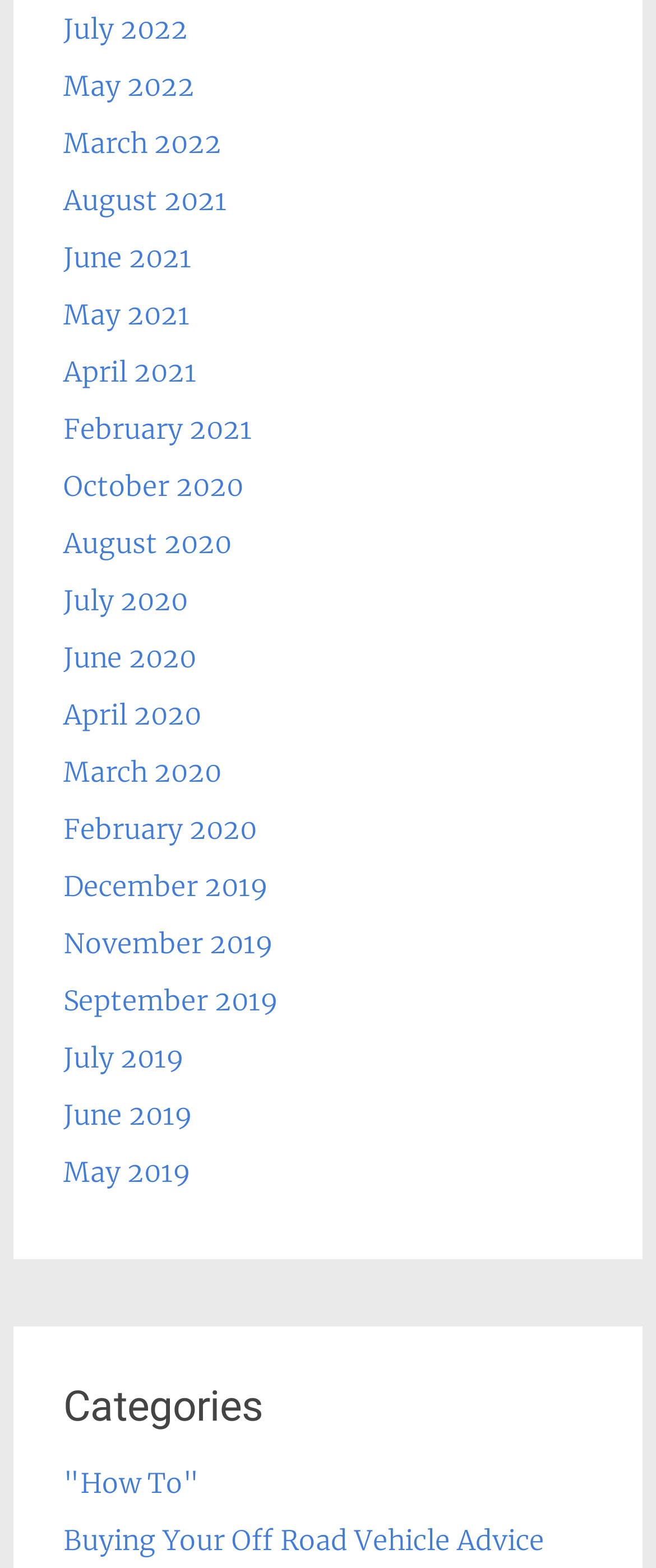What is the topic of the last link on this webpage?
Give a one-word or short-phrase answer derived from the screenshot.

Buying Your Off Road Vehicle Advice